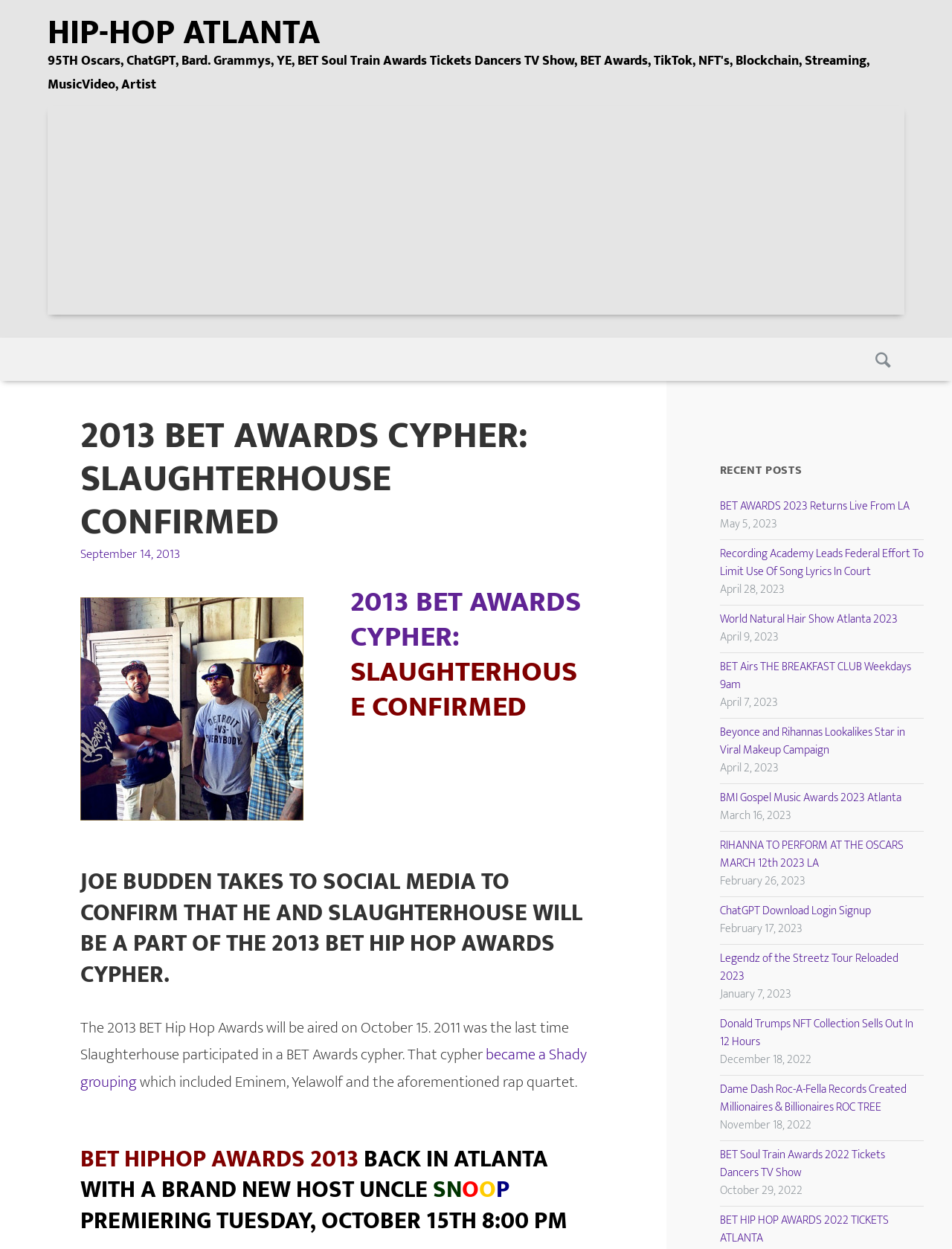Show the bounding box coordinates of the element that should be clicked to complete the task: "Check out the article about BET Soul Train Awards 2022".

[0.756, 0.917, 0.929, 0.947]